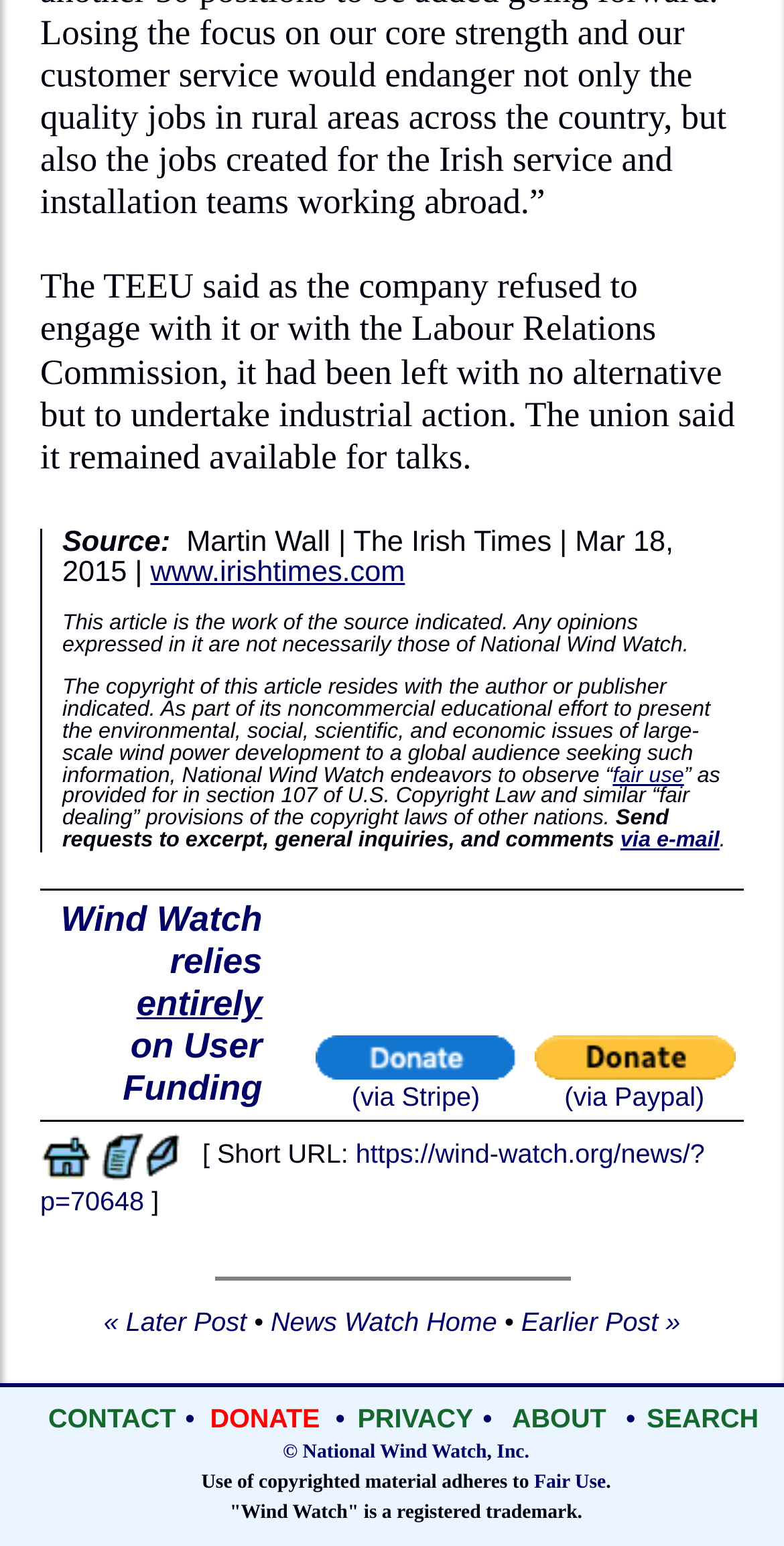Could you provide the bounding box coordinates for the portion of the screen to click to complete this instruction: "Check the copyright information"?

[0.079, 0.437, 0.906, 0.509]